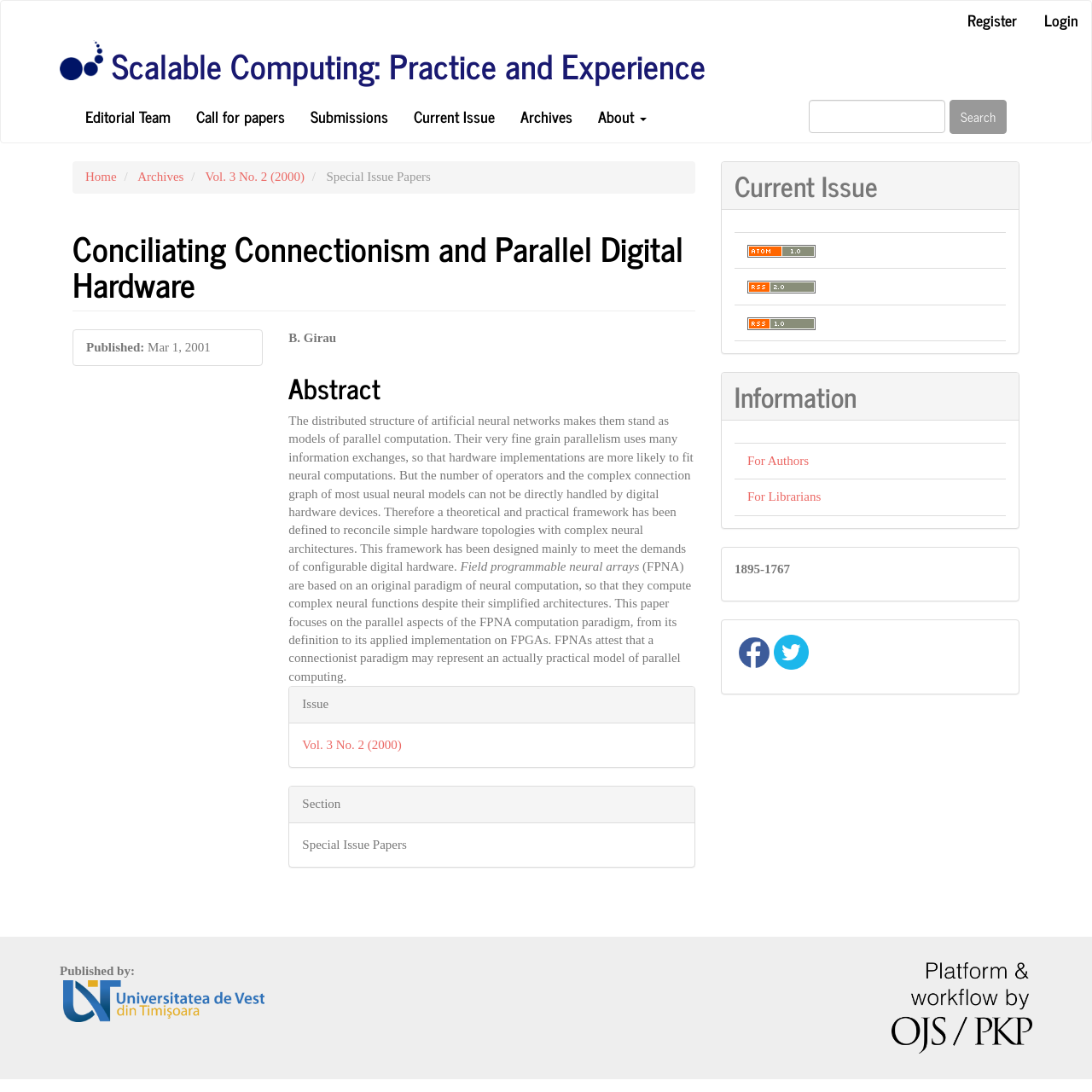Indicate the bounding box coordinates of the clickable region to achieve the following instruction: "Register."

[0.874, 0.001, 0.943, 0.036]